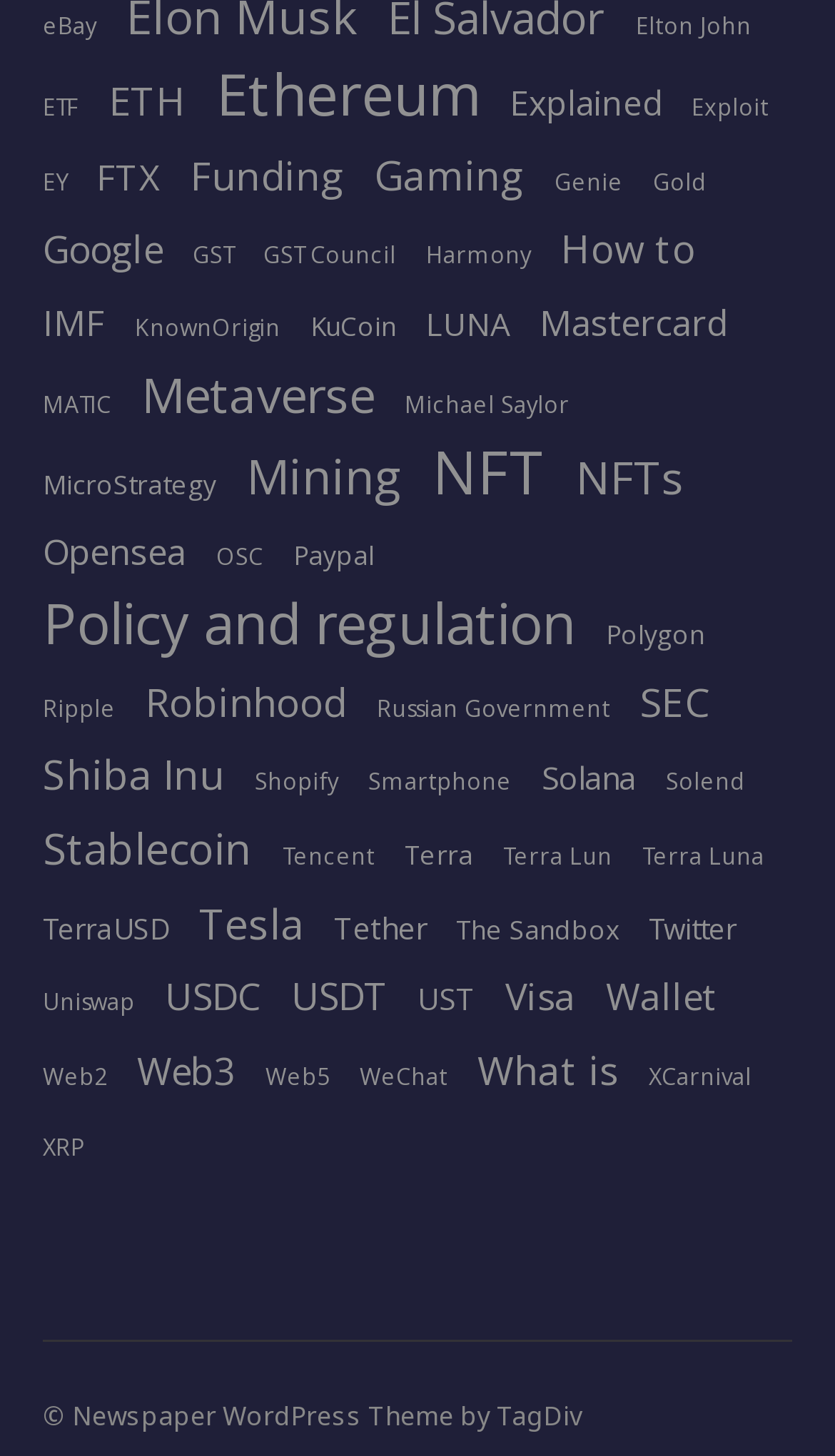Answer in one word or a short phrase: 
How many links are related to cryptocurrency?

More than 10